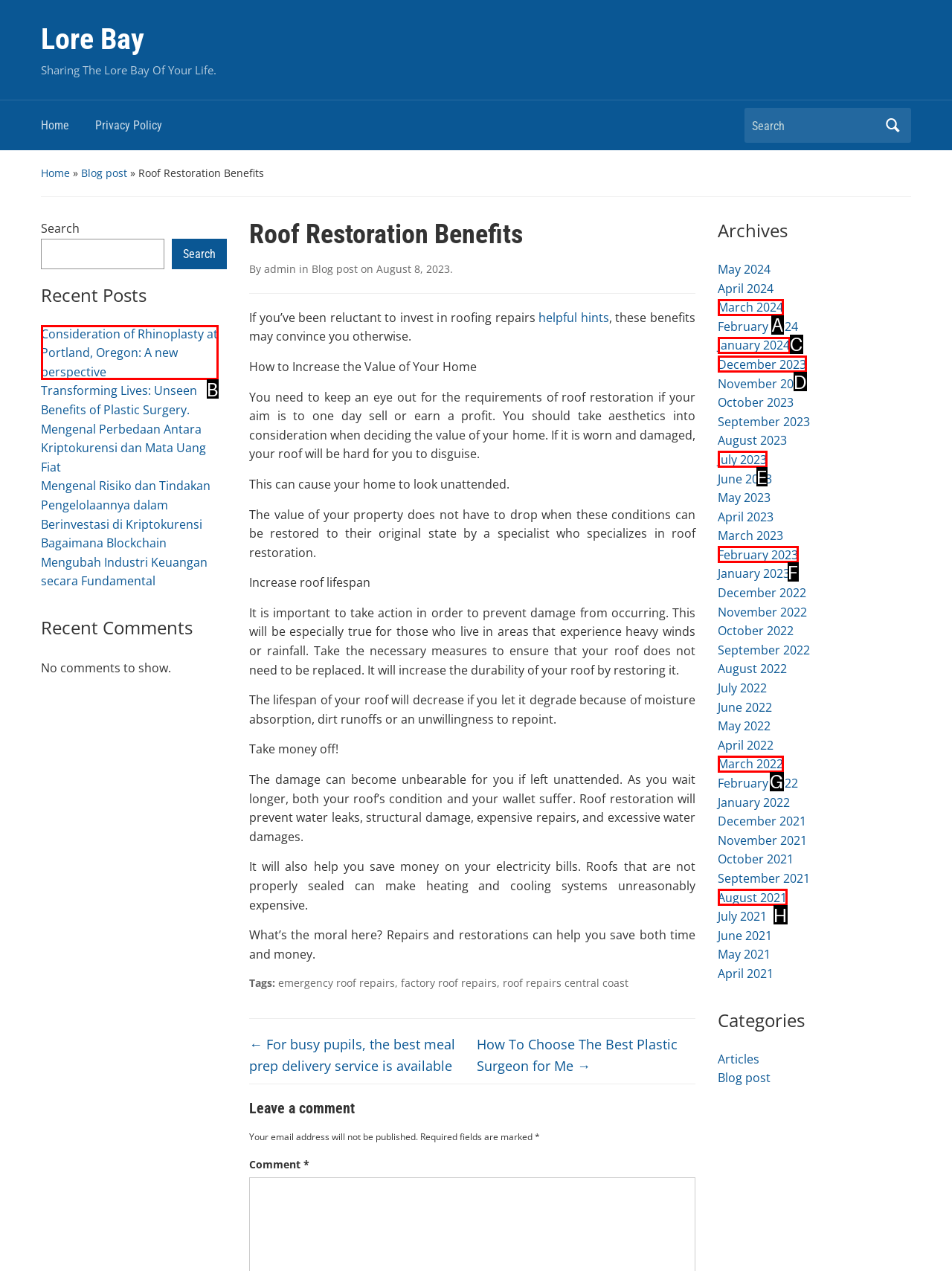Identify the correct lettered option to click in order to perform this task: Read the recent post 'Consideration of Rhinoplasty at Portland, Oregon: A new perspective'. Respond with the letter.

B